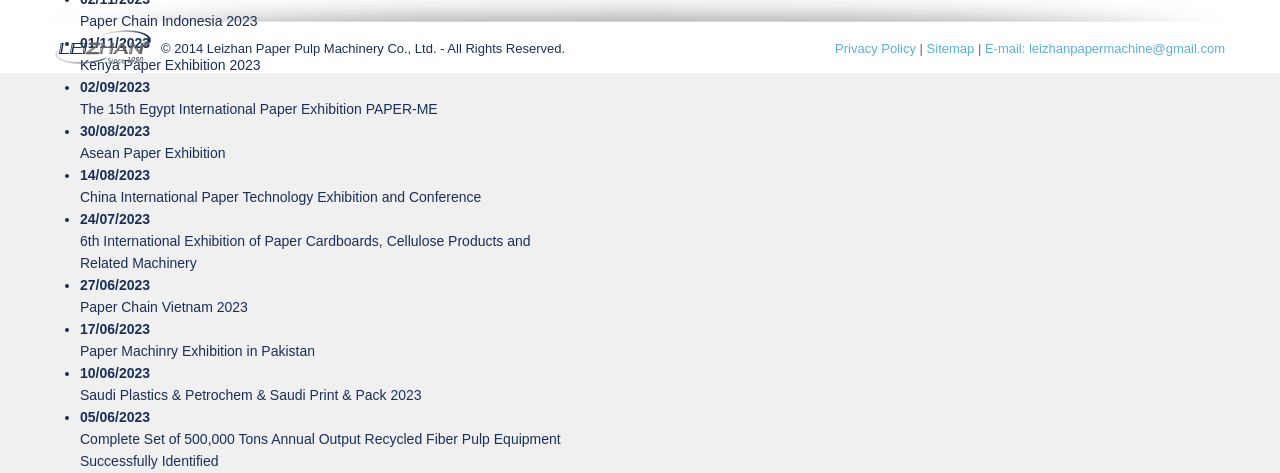Can you pinpoint the bounding box coordinates for the clickable element required for this instruction: "Visit the homepage"? The coordinates should be four float numbers between 0 and 1, i.e., [left, top, right, bottom].

[0.043, 0.082, 0.118, 0.114]